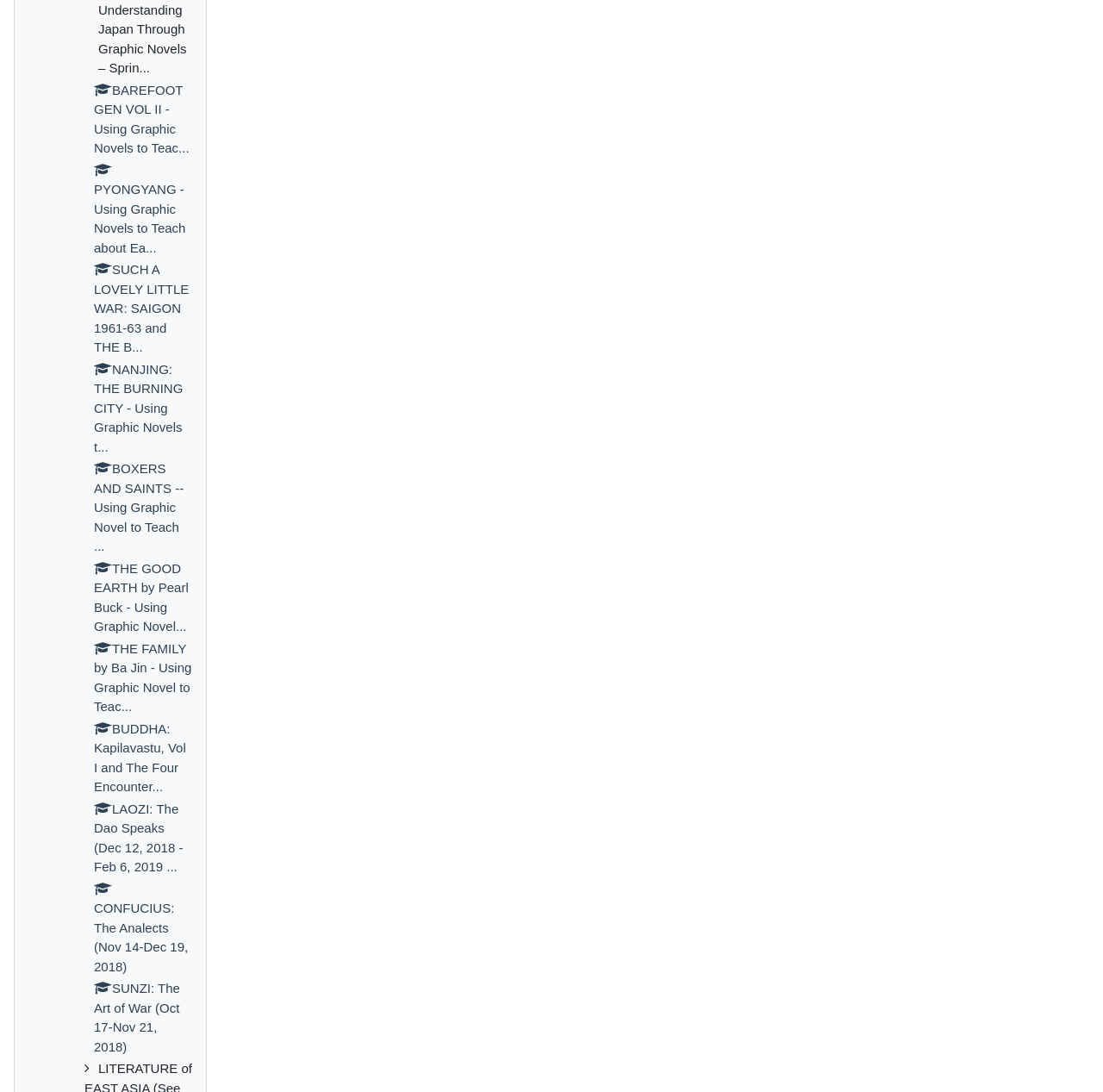Please mark the clickable region by giving the bounding box coordinates needed to complete this instruction: "View SUCH A LOVELY LITTLE WAR: SAIGON 1961-63 and THE B".

[0.085, 0.24, 0.171, 0.324]